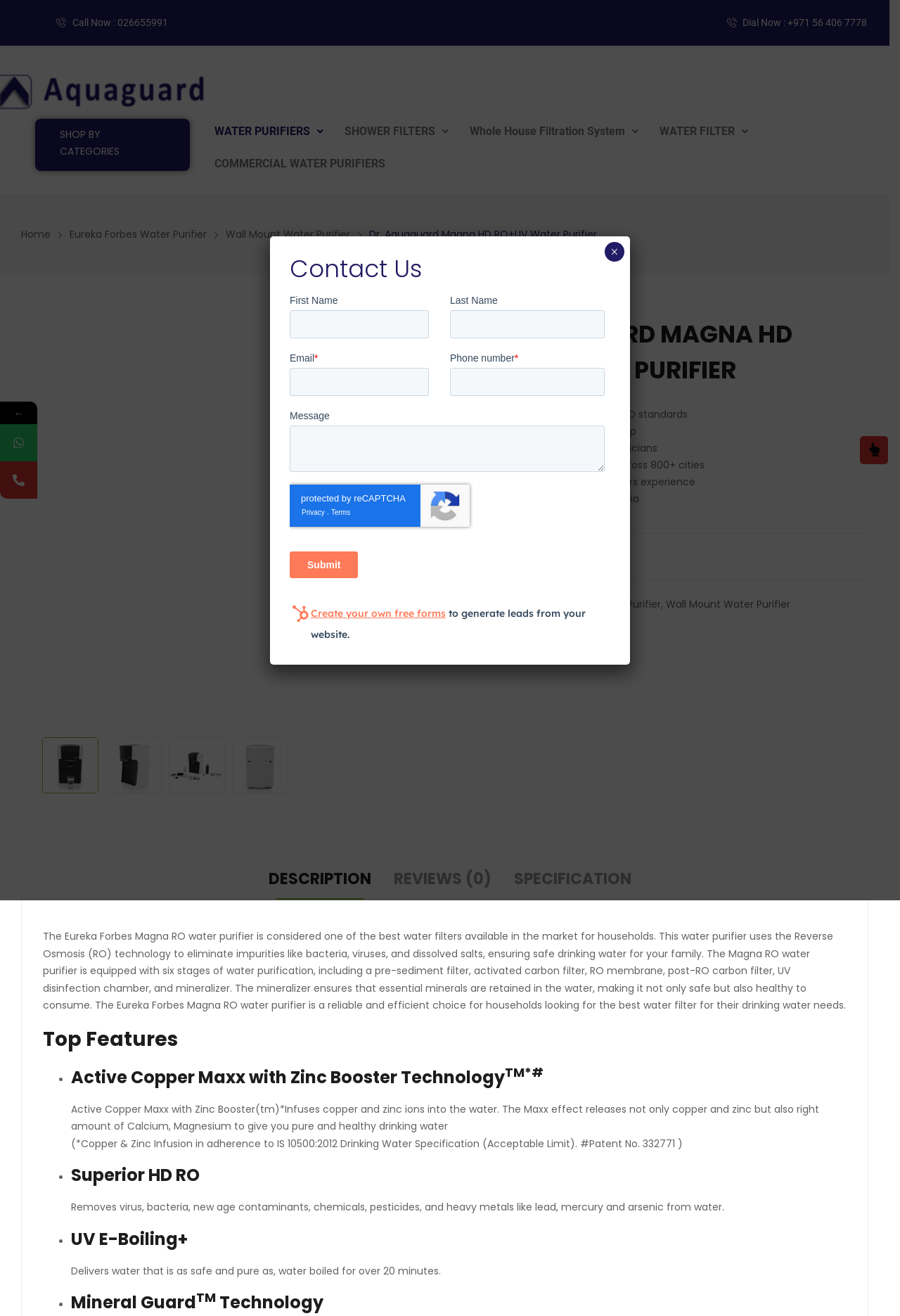What is the technology used in the water purifier?
By examining the image, provide a one-word or phrase answer.

Reverse Osmosis (RO)